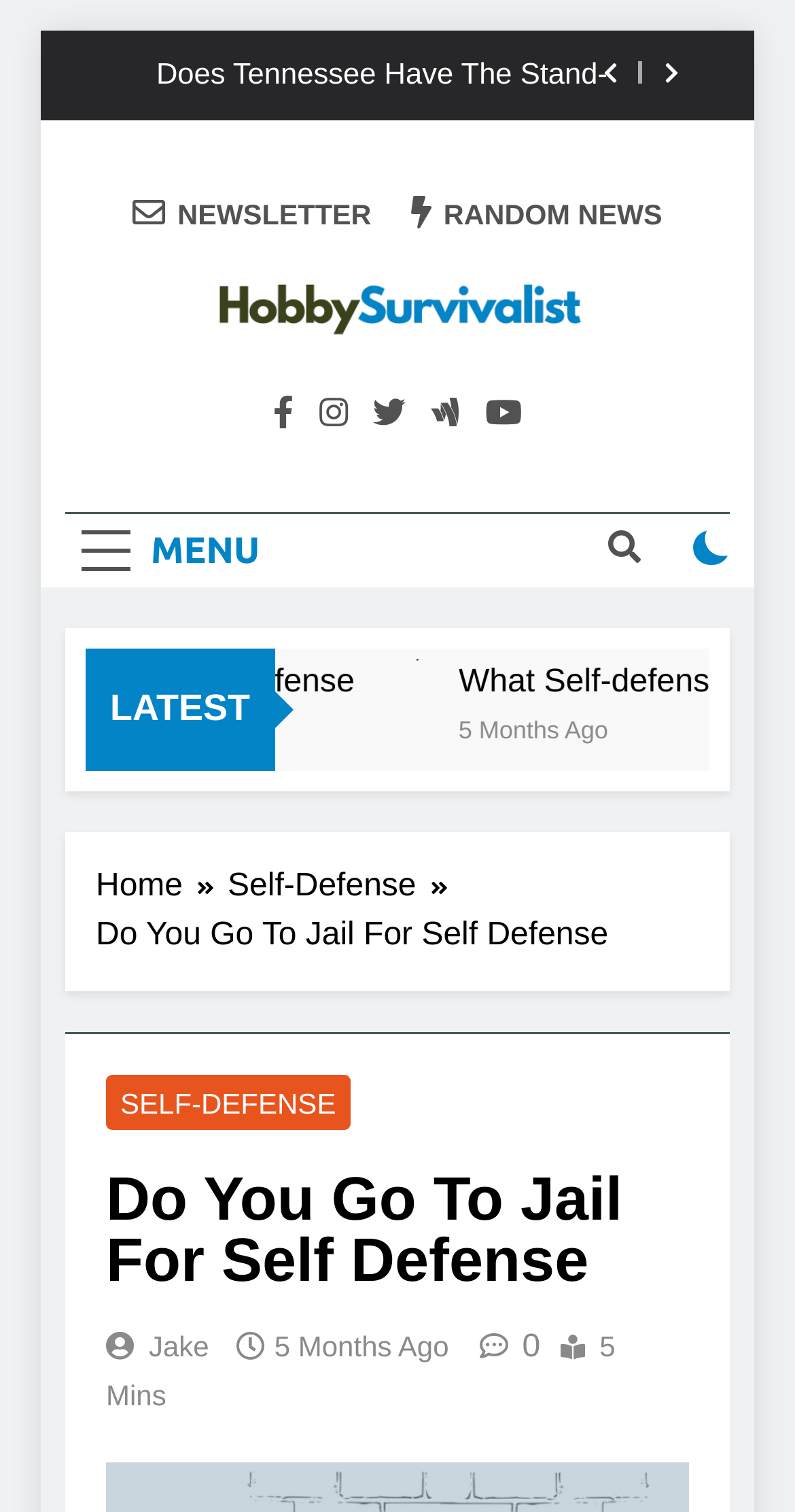Identify the bounding box coordinates of the region I need to click to complete this instruction: "Go to 'How To Hold A Knife For Self Defense'".

[0.123, 0.039, 0.764, 0.061]